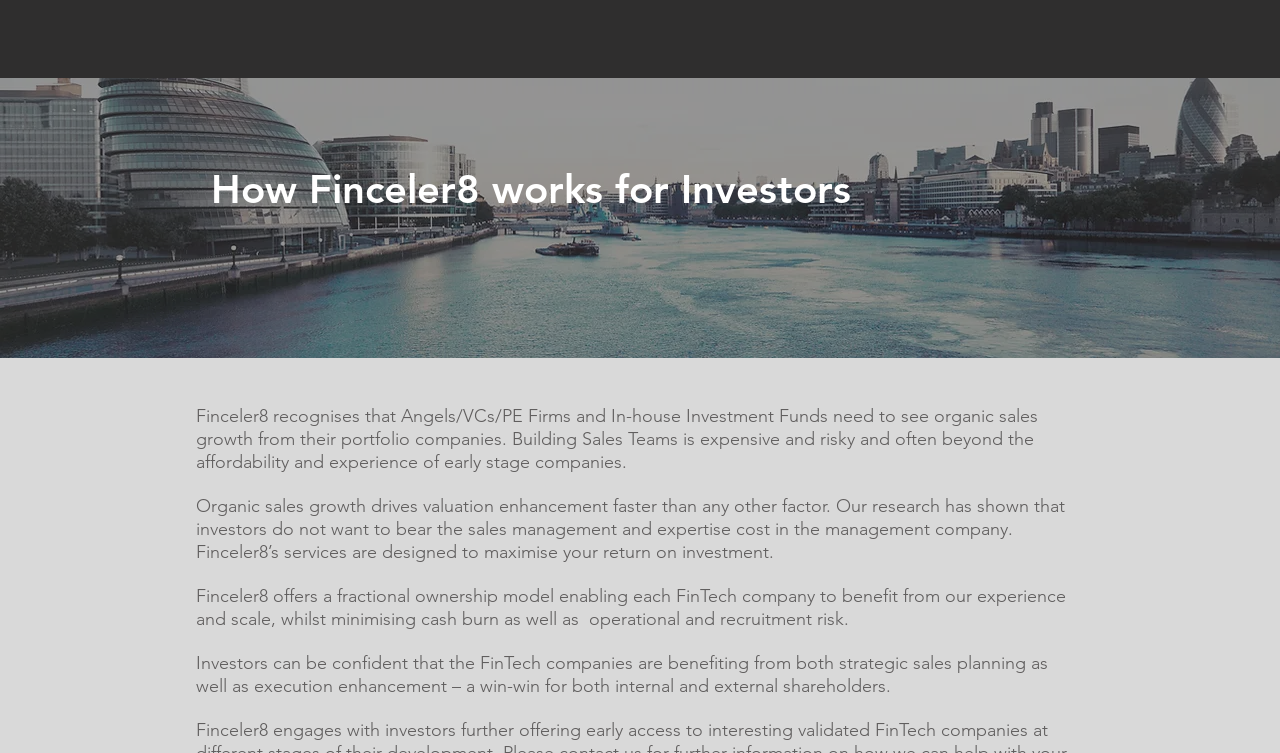Provide a brief response in the form of a single word or phrase:
What is the logo of the website?

Finceler8